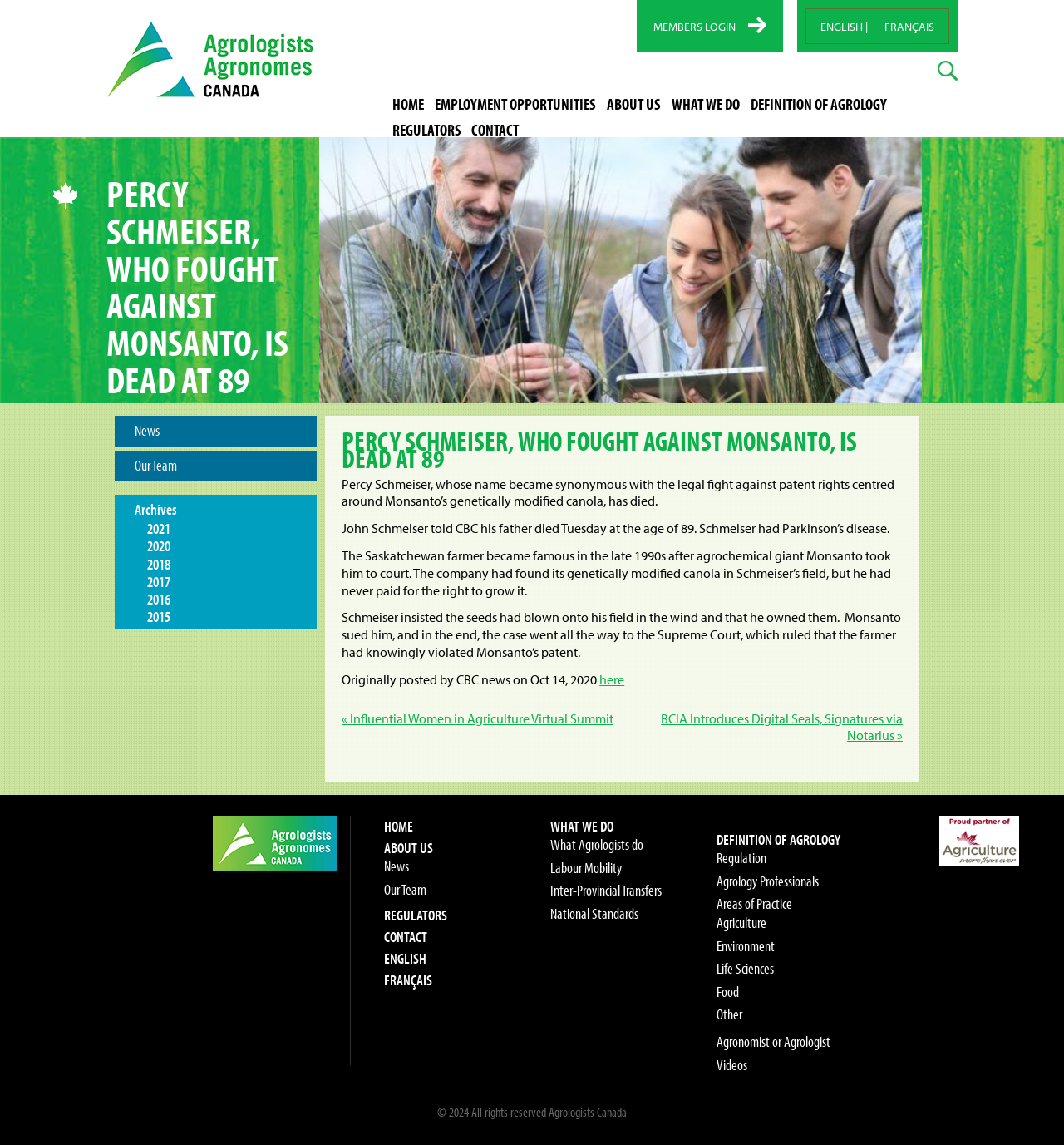Identify the bounding box coordinates of the area you need to click to perform the following instruction: "View 8017 jobs".

None